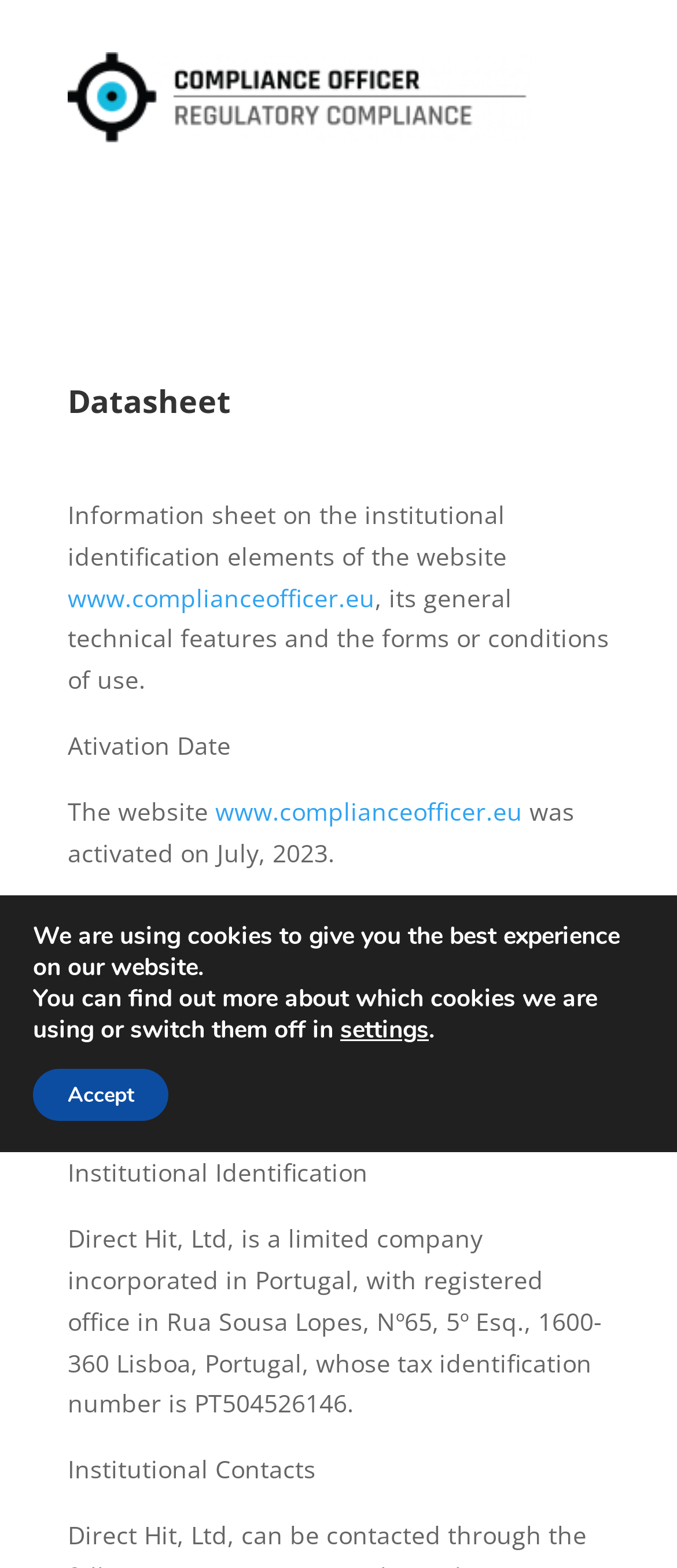Analyze the image and provide a detailed answer to the question: What is the registered office address of Direct Hit, Ltd?

I found the answer by looking at the section 'Institutional Identification' which is located below the heading 'Datasheet'. The text says 'Direct Hit, Ltd, is a limited company incorporated in Portugal, with registered office in Rua Sousa Lopes, Nº65, 5º Esq., 1600-360 Lisboa, Portugal...'